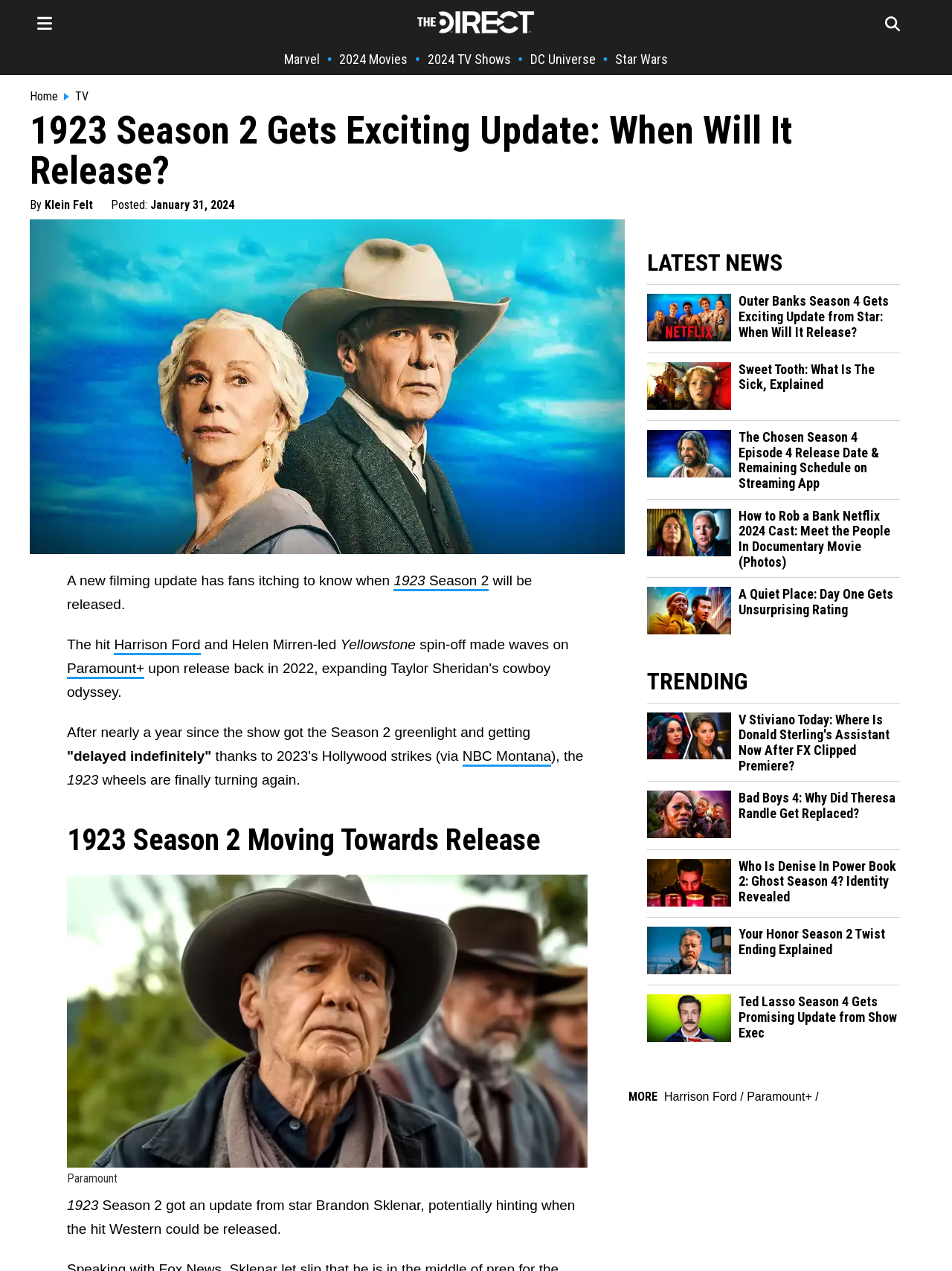Please identify the bounding box coordinates of the area that needs to be clicked to fulfill the following instruction: "Check the latest news."

[0.68, 0.196, 0.945, 0.218]